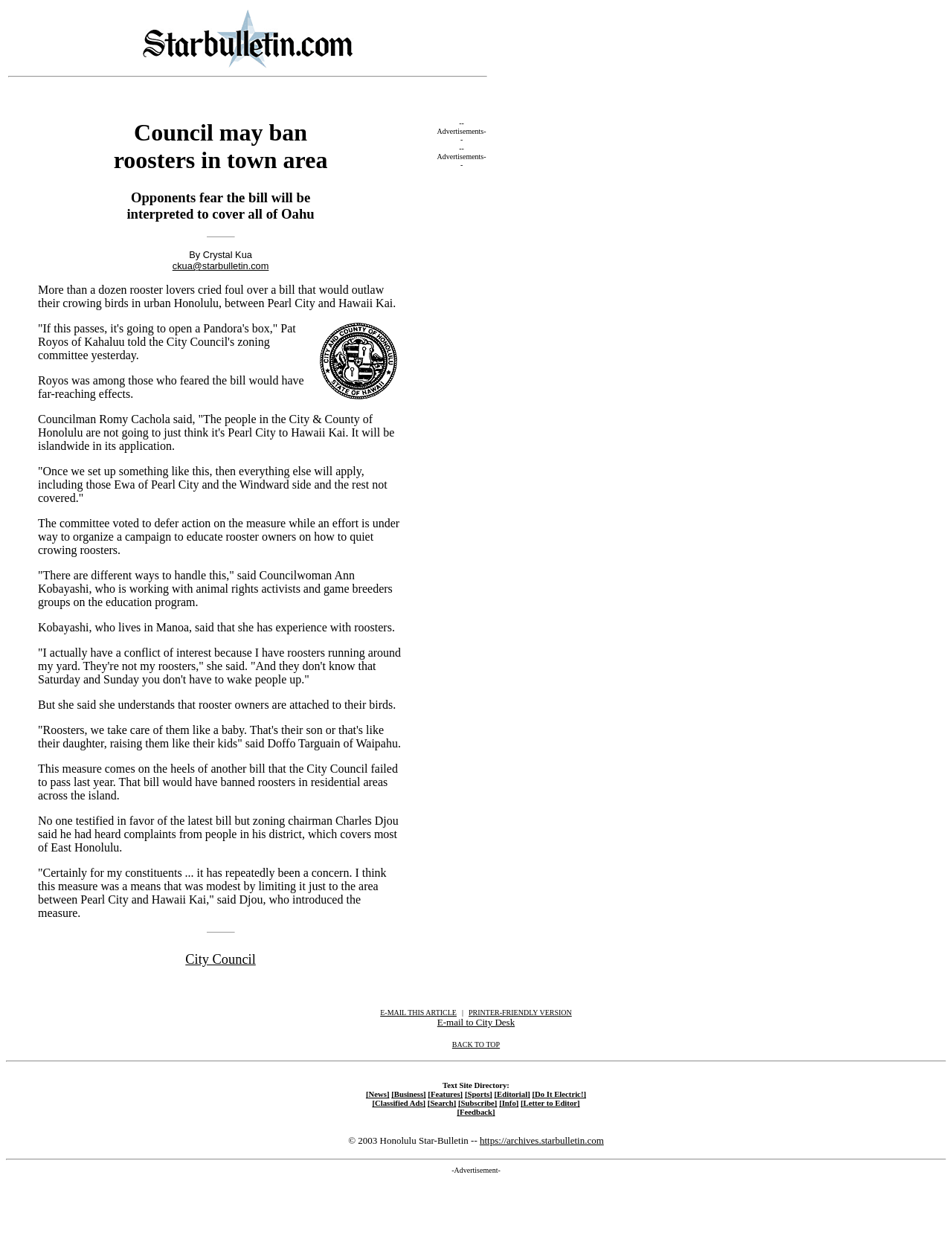Generate a thorough caption that explains the contents of the webpage.

The webpage is a news article from the Honolulu Star-Bulletin, with a focus on local Hawaii news. At the top, there is a logo and a navigation bar with a horizontal separator below. The main content is divided into two columns, with the left column taking up about two-thirds of the page.

In the left column, there is a headline "Council may ban roosters in town area" followed by a series of paragraphs discussing a proposed bill to outlaw roosters in urban Honolulu. The article includes quotes from various individuals, including Councilman Romy Cachola and Councilwoman Ann Kobayashi, who are working on an education program to help rooster owners quiet their birds. There are also images, including one of the City & County of Honolulu, scattered throughout the article.

Below the article, there are links to related topics, such as the City Council, and a horizontal separator. Further down, there are more links to other sections of the website, including News, Business, Features, Sports, and Editorial, as well as a search function and a link to subscribe.

At the bottom of the page, there is a horizontal separator, followed by a text site directory with links to various sections of the website. Below this, there is a copyright notice and a link to the website's archives. Finally, there is an advertisement at the very bottom of the page.

In the right column, there are advertisements and a vertical separator separating them from the main content.